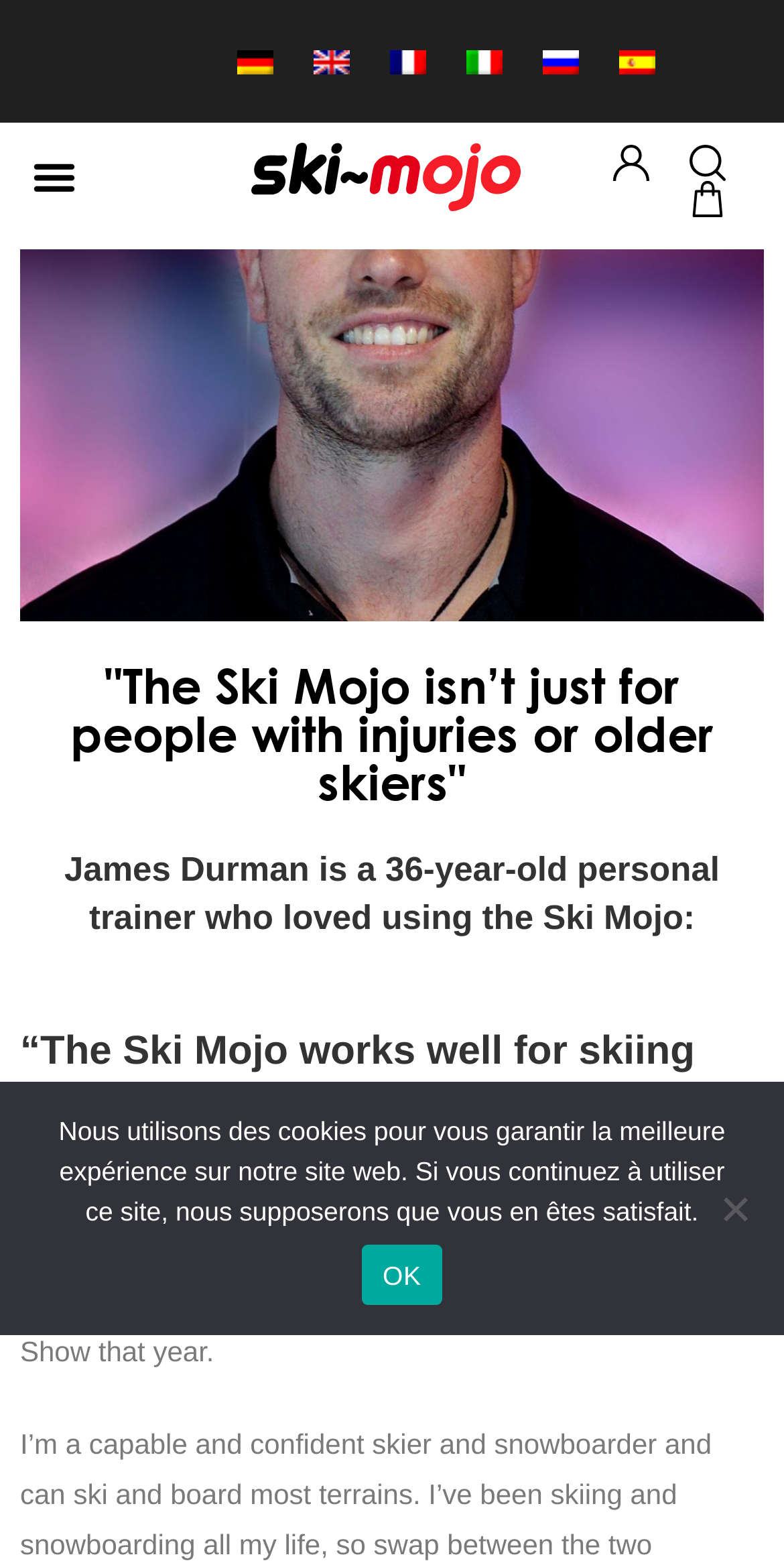Offer a detailed account of what is visible on the webpage.

The webpage is about a case study of James Durman, a 36-year-old personal trainer, and his experience with the Ski Mojo. At the top of the page, there are six language options, each represented by a link and an image, arranged horizontally from left to right. These options are Alemán, Inglés, Francés, Italiano, Ruso, and Español.

Below the language options, there is a button to toggle the menu, followed by a link and an image of the Ski Mojo logo. To the right of the logo, there are two more links and images, which appear to be social media icons.

The main content of the page is divided into sections, each with a heading. The first heading reads, "The Ski Mojo isn’t just for people with injuries or older skiers." The second heading introduces James Durman, and the third heading quotes him saying, "The Ski Mojo works well for skiing and snowboarding." Below these headings, there is a block of text that describes James' experience with the Ski Mojo, starting from when he first heard about it in 2005.

At the bottom of the page, there is a cookie notice dialog box that informs users about the use of cookies on the website. The dialog box contains a message, an "OK" button, and a "Non" (no) option.